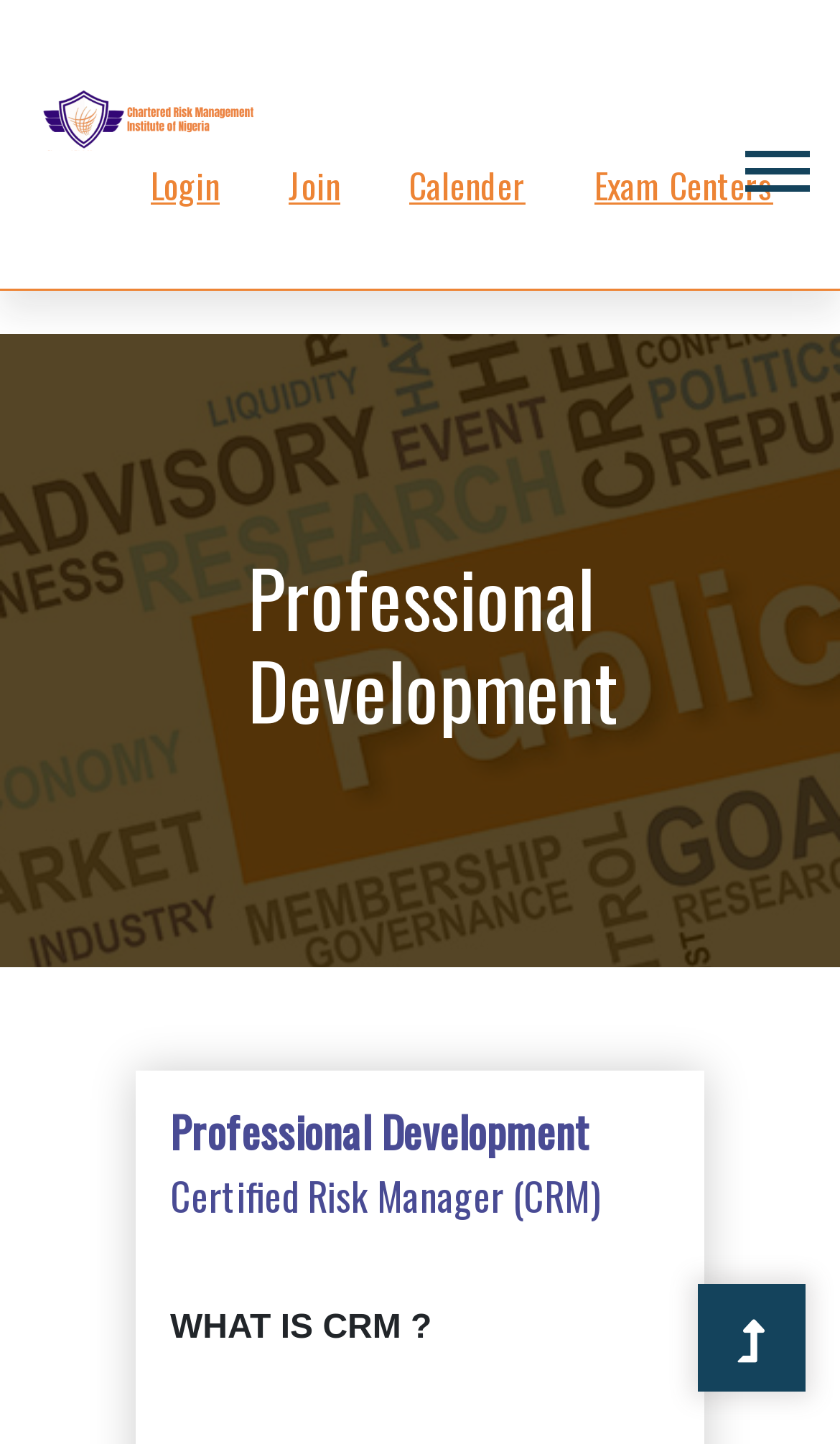Given the element description "Exam Centers" in the screenshot, predict the bounding box coordinates of that UI element.

[0.667, 0.098, 0.962, 0.158]